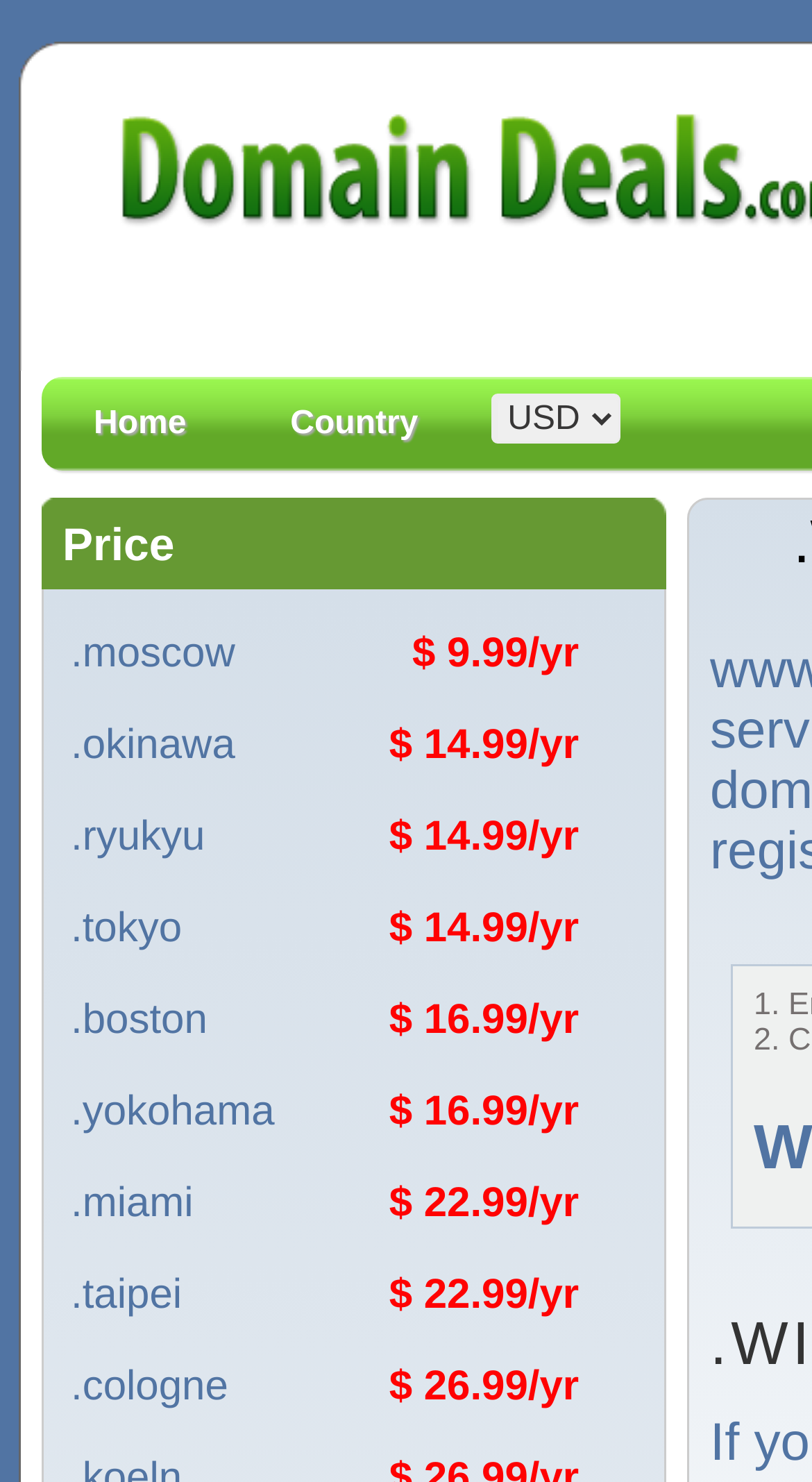Kindly determine the bounding box coordinates of the area that needs to be clicked to fulfill this instruction: "Check the image".

[0.9, 0.344, 0.951, 0.372]